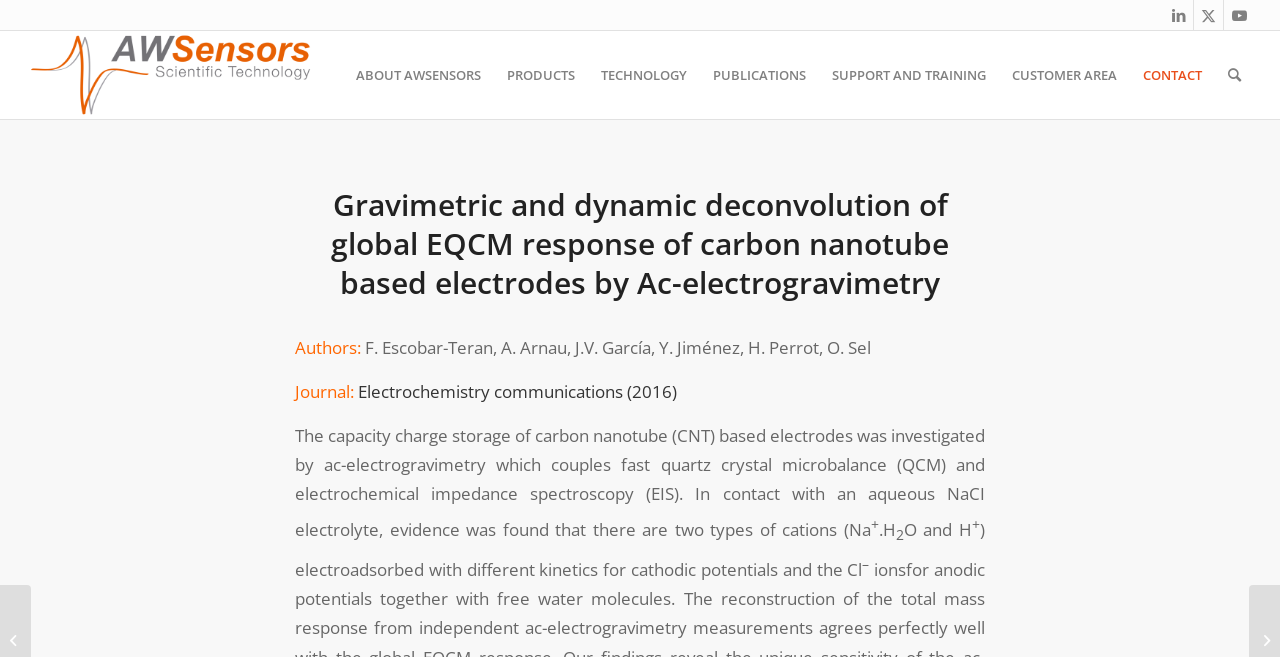Answer the following in one word or a short phrase: 
How many authors are listed?

6